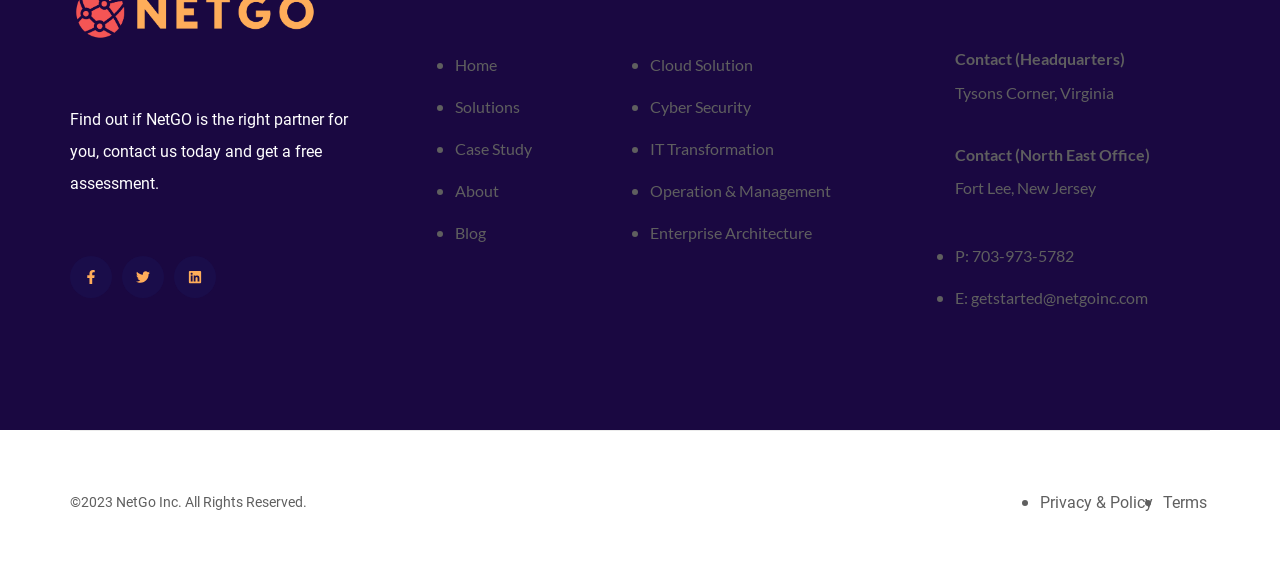Please identify the bounding box coordinates of the element's region that should be clicked to execute the following instruction: "Contact NetGO through Facebook". The bounding box coordinates must be four float numbers between 0 and 1, i.e., [left, top, right, bottom].

[0.055, 0.454, 0.088, 0.528]